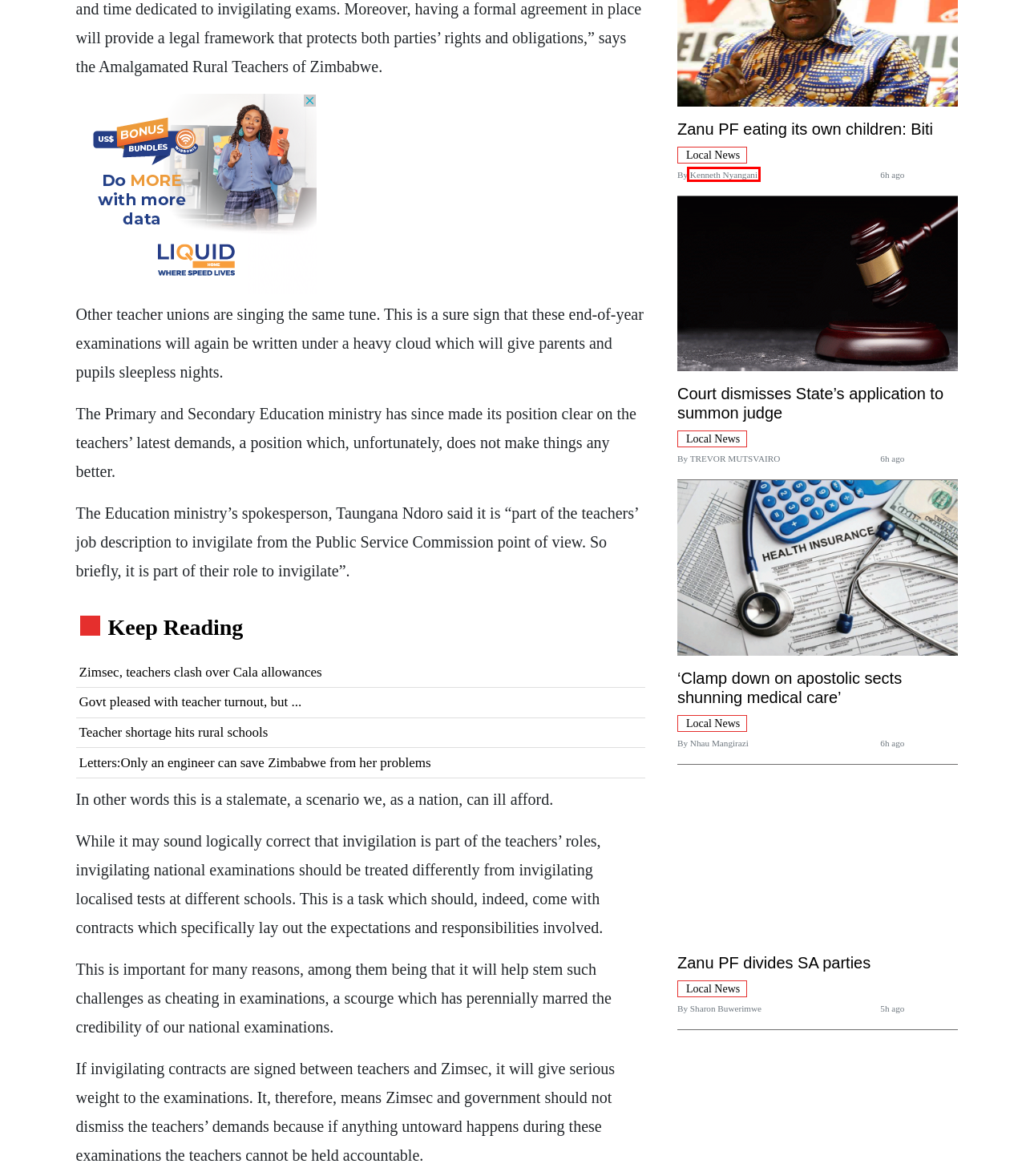Assess the screenshot of a webpage with a red bounding box and determine which webpage description most accurately matches the new page after clicking the element within the red box. Here are the options:
A. TREVOR MUTSVAIRO  - NewsDay
B. Zanu PF divides SA parties - NewsDay
C. Court dismisses State’s application to summon judge - NewsDay
D. Zimsec, teachers clash over Cala allowances -Newsday Zimbabwe
E. Nhau Mangirazi and Harriet Chikandiwa  - NewsDay
F. Kenneth Nyangani  - NewsDay
G. Teacher shortage hits rural schools - The Southern Eye
H. Letters:Only an engineer can save Zimbabwe from her problems -Newsday Zimbabwe

F